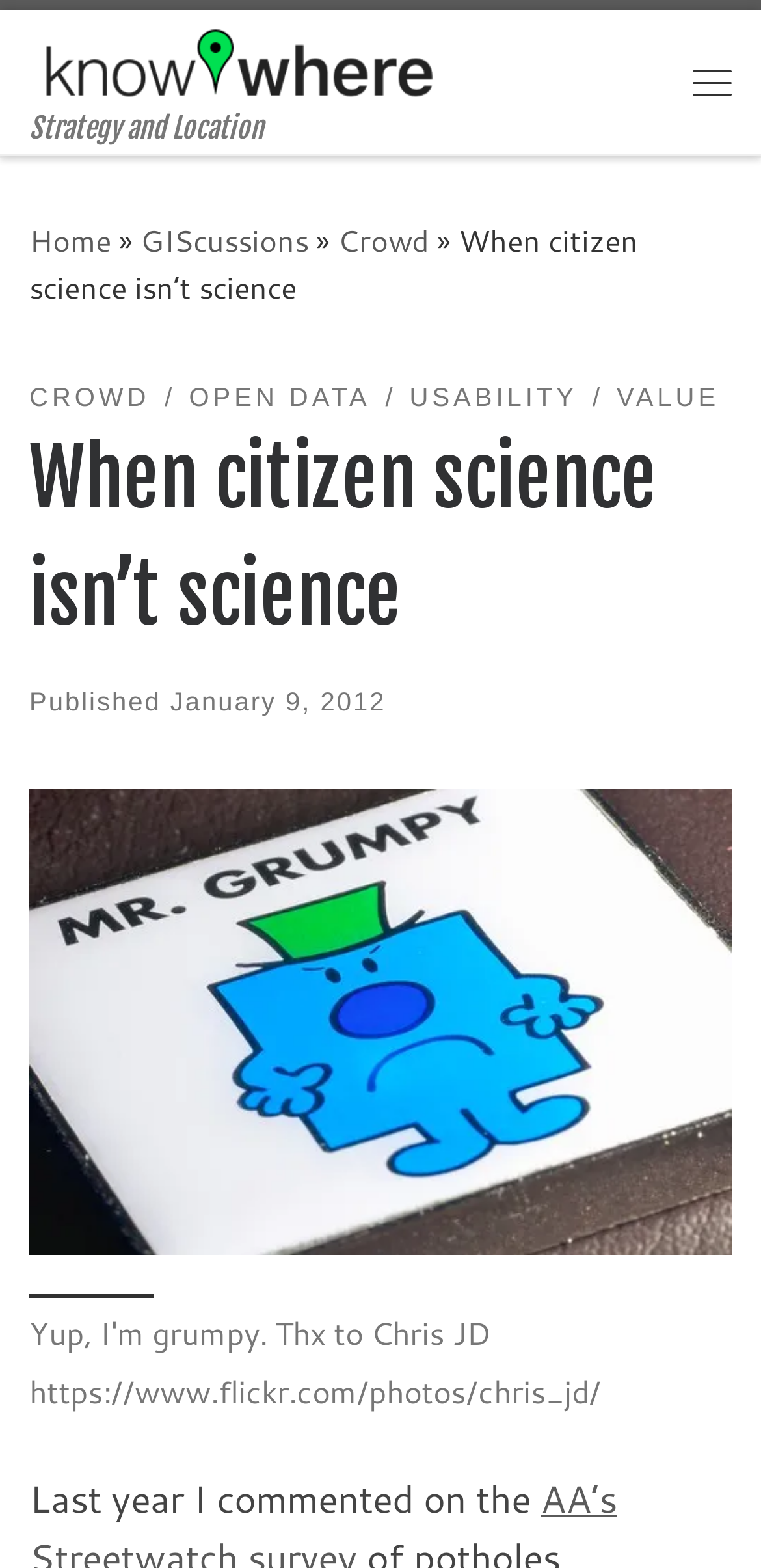Can you extract the primary headline text from the webpage?

When citizen science isn’t science